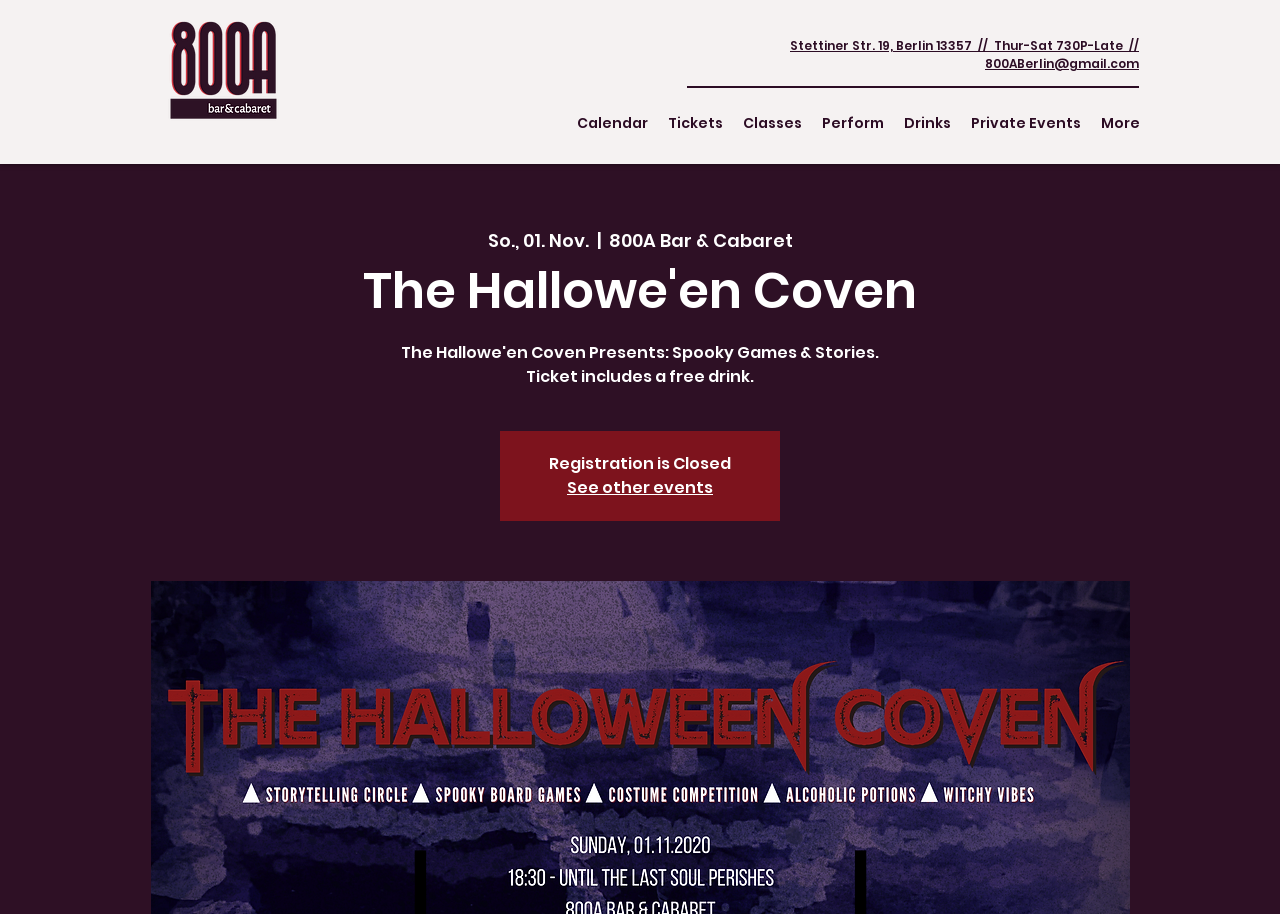Identify the bounding box coordinates of the area you need to click to perform the following instruction: "Explore classes".

[0.573, 0.118, 0.634, 0.151]